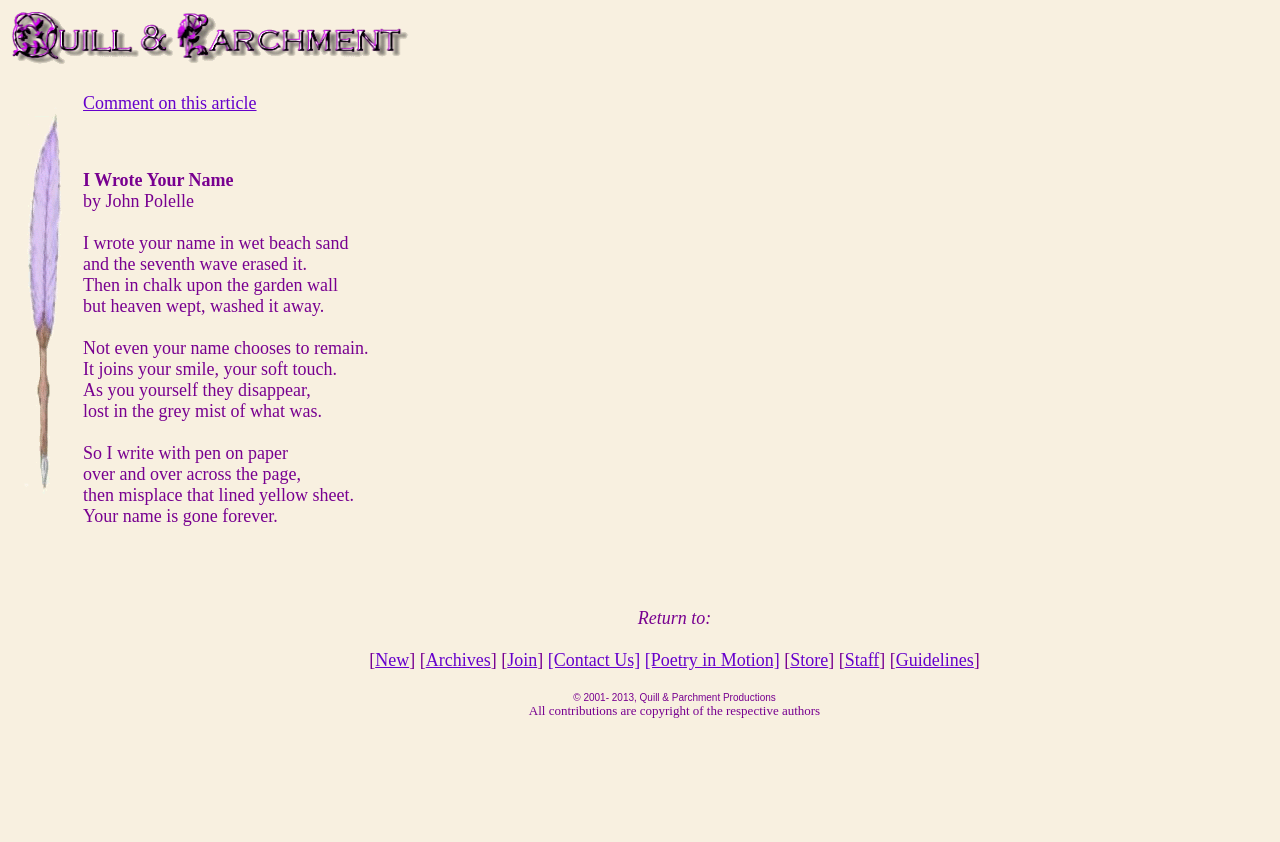Give a full account of the webpage's elements and their arrangement.

The webpage is a poetry website, specifically featuring a poem titled "I Wrote Your Name" by John Polelle. The poem is displayed prominently in the center of the page, taking up most of the vertical space. It is divided into several stanzas, each with a few lines of text. The poem's content is a nostalgic and melancholic reflection on the fleeting nature of human connections and memories.

Above the poem, there is a link to "Comment on this article" on the top-left corner. Below the poem, there is a section with several links to other parts of the website, including "New", "Archives", "Join", "Contact Us", "Poetry in Motion", "Store", "Staff", and "Guidelines". These links are arranged horizontally and take up the full width of the page.

At the very bottom of the page, there are two lines of text: a copyright notice stating "© 2001- 2013, Quill & Parchment Productions" and a statement declaring that "All contributions are copyright of the respective authors".